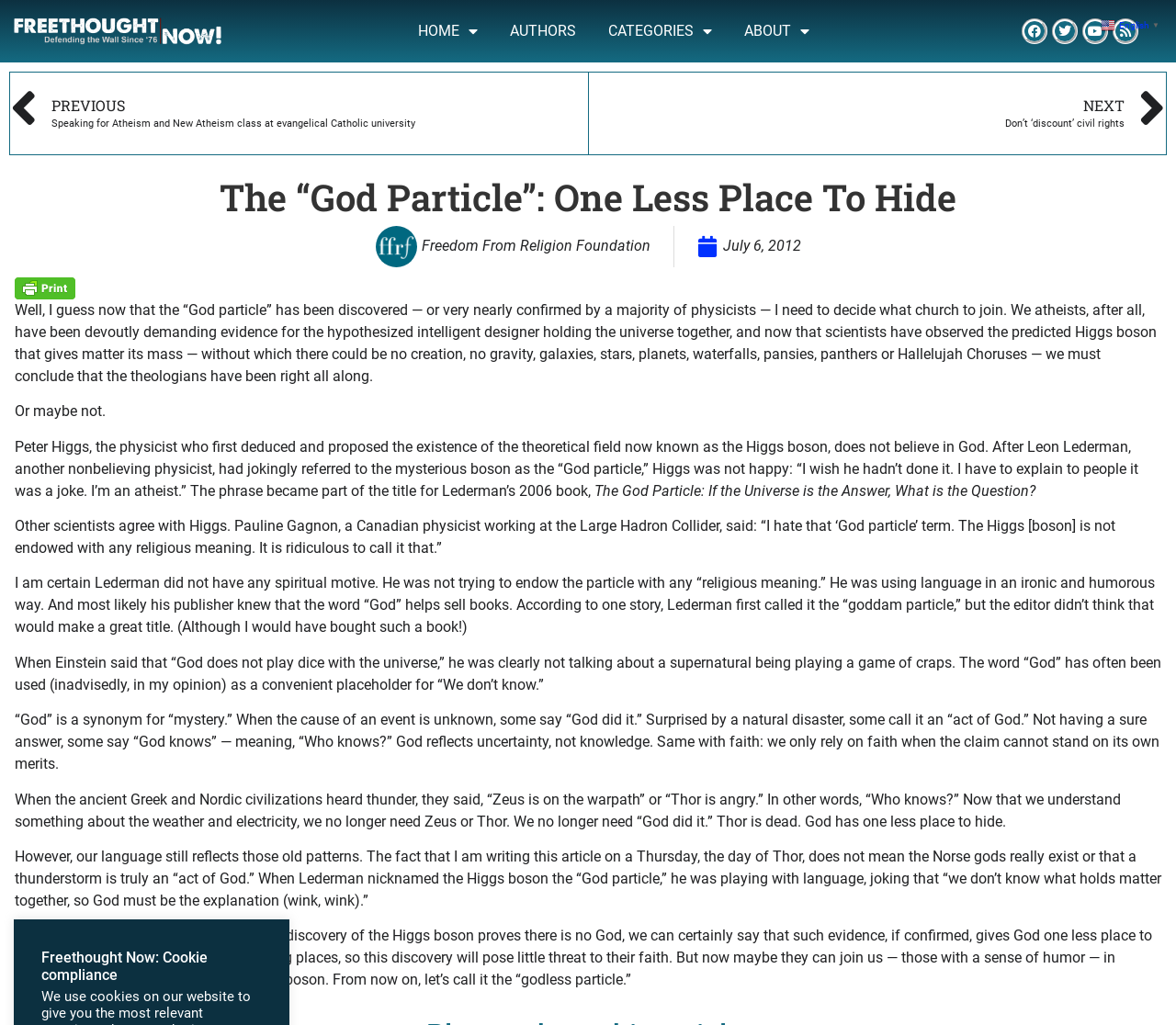Summarize the webpage in an elaborate manner.

This webpage is an article titled "The “God Particle”: One Less Place To Hide" on a website called Freethought Now. At the top left, there is a logo of Freethought Now, which is also a link to the website's homepage. Next to the logo, there are navigation links to HOME, AUTHORS, CATEGORIES, and ABOUT, each with a dropdown menu. On the top right, there are social media links to Facebook, Twitter, Youtube, and Rss.

Below the navigation links, there are two links to navigate to the previous and next articles. The previous article is titled "Speaking for Atheism and New Atheism class at evangelical Catholic university", and the next article is titled "Don’t ‘discount’ civil rights Next".

The main content of the article starts with a heading "The “God Particle”: One Less Place To Hide" followed by a picture of Freedom From Religion Foundation on the left and a link to the article's publication date on the right. The article's text is divided into several paragraphs, discussing the concept of the "God particle" and its relation to atheism and faith. The text is written in a humorous and ironic tone, with the author arguing that the discovery of the Higgs boson does not prove the existence of God, but rather gives God "one less place to hide".

At the bottom of the page, there is a link to print the article in a friendly format, and a heading "Freethought Now: Cookie compliance" with a link to change the language to English.